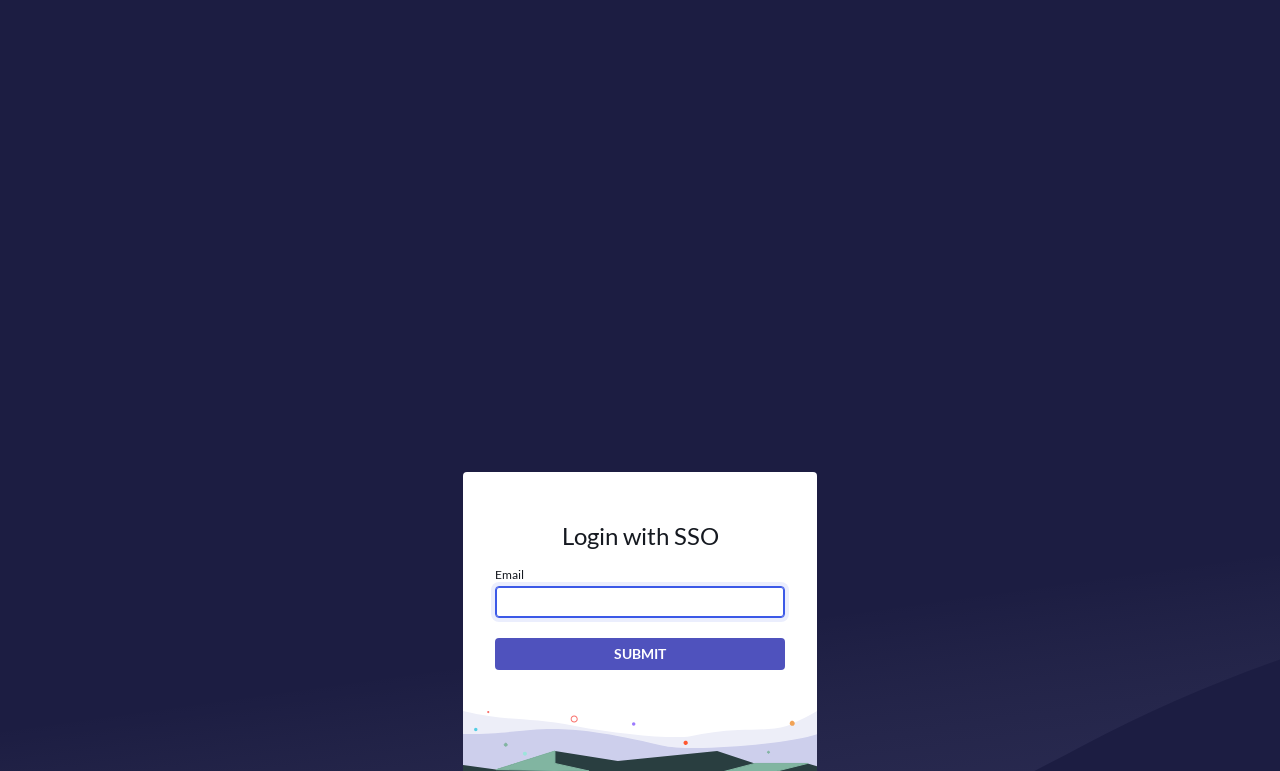Identify the bounding box coordinates of the HTML element based on this description: "parent_node: Email name="sso_selector_id"".

[0.387, 0.76, 0.613, 0.802]